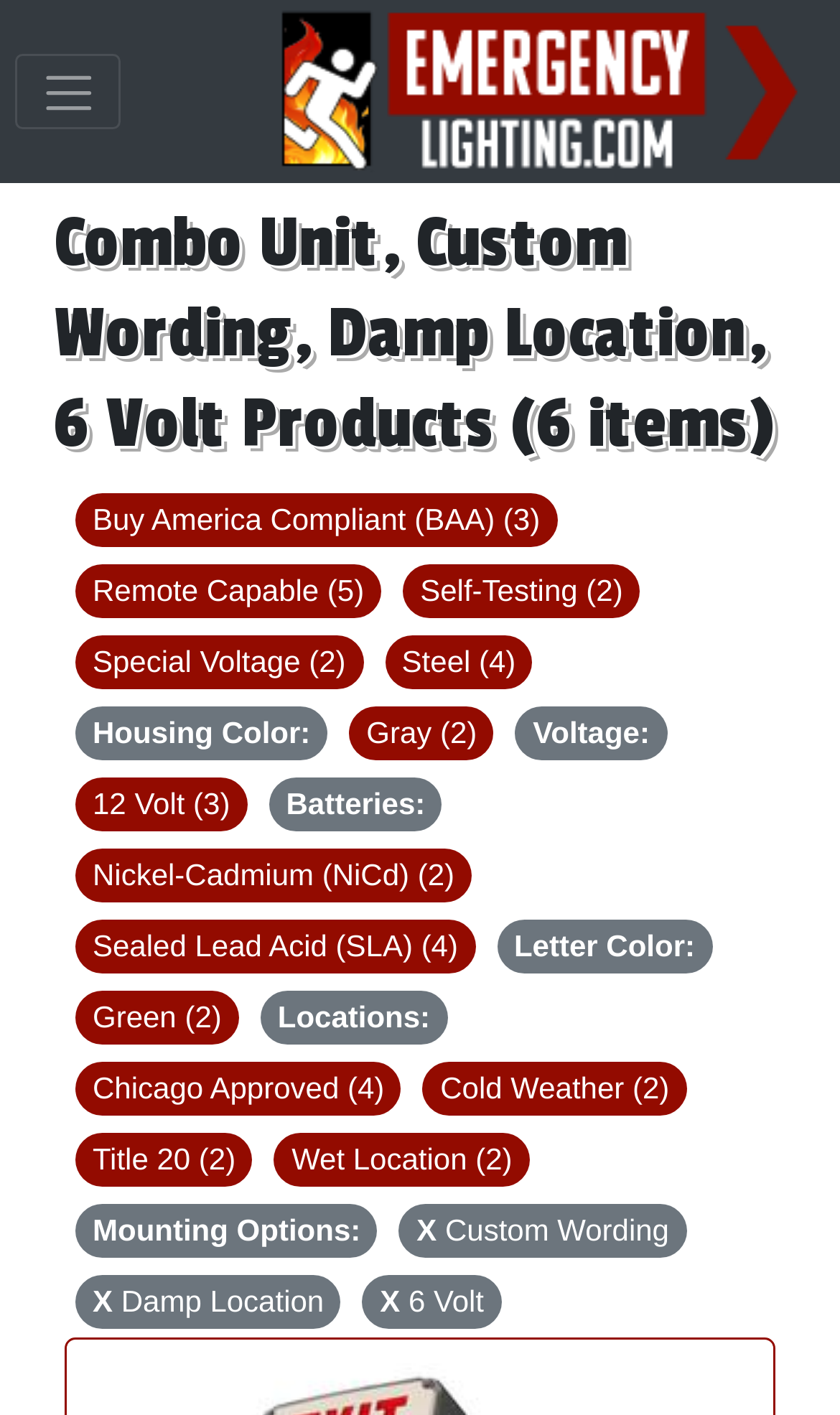Locate the bounding box coordinates of the element that should be clicked to fulfill the instruction: "Select Gray housing color".

[0.416, 0.499, 0.588, 0.537]